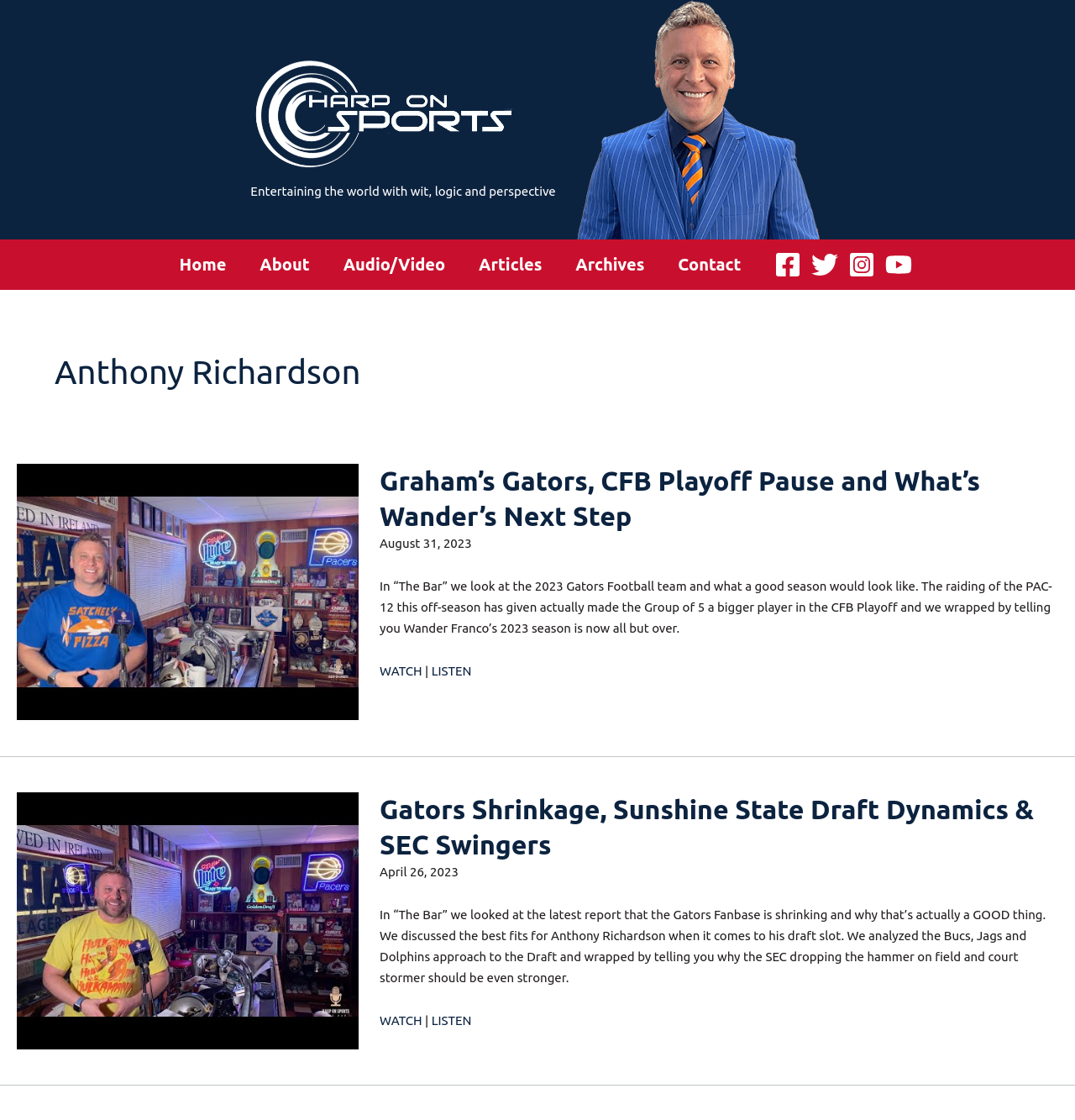Answer with a single word or phrase: 
What is the purpose of the links 'Home', 'About', 'Audio/Video', etc.?

Site Navigation